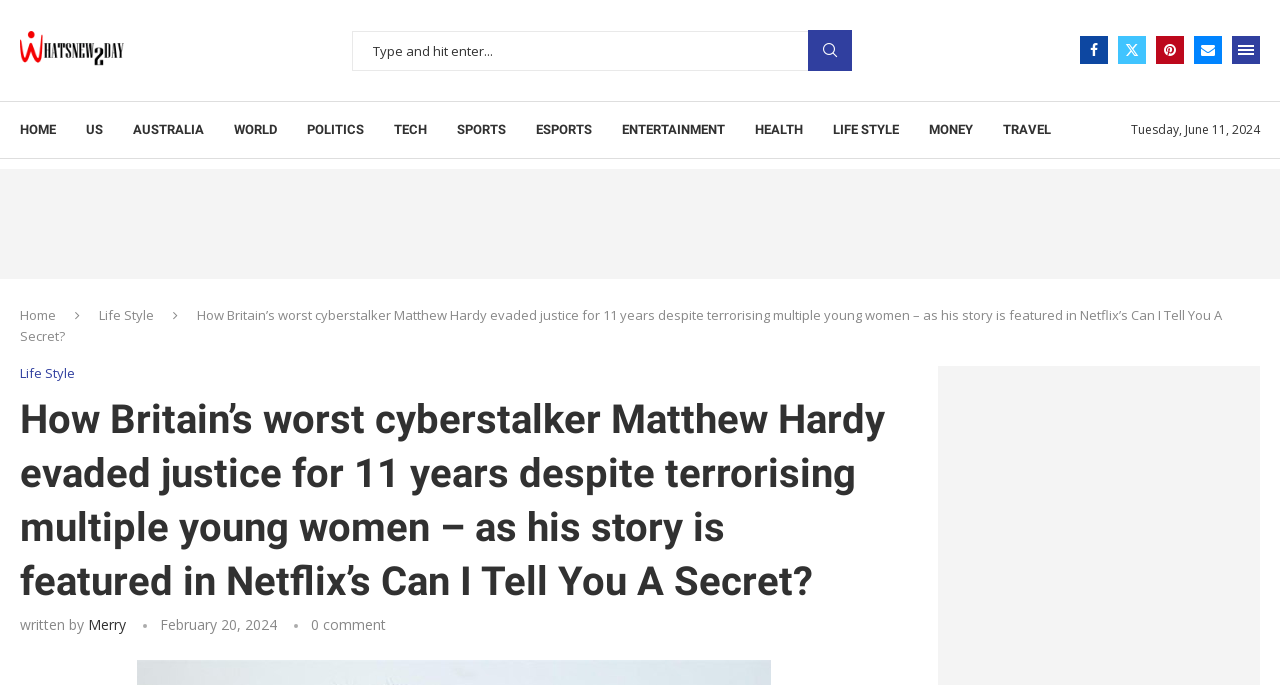Find the bounding box coordinates for the HTML element described in this sentence: "Travel". Provide the coordinates as four float numbers between 0 and 1, in the format [left, top, right, bottom].

[0.784, 0.149, 0.821, 0.231]